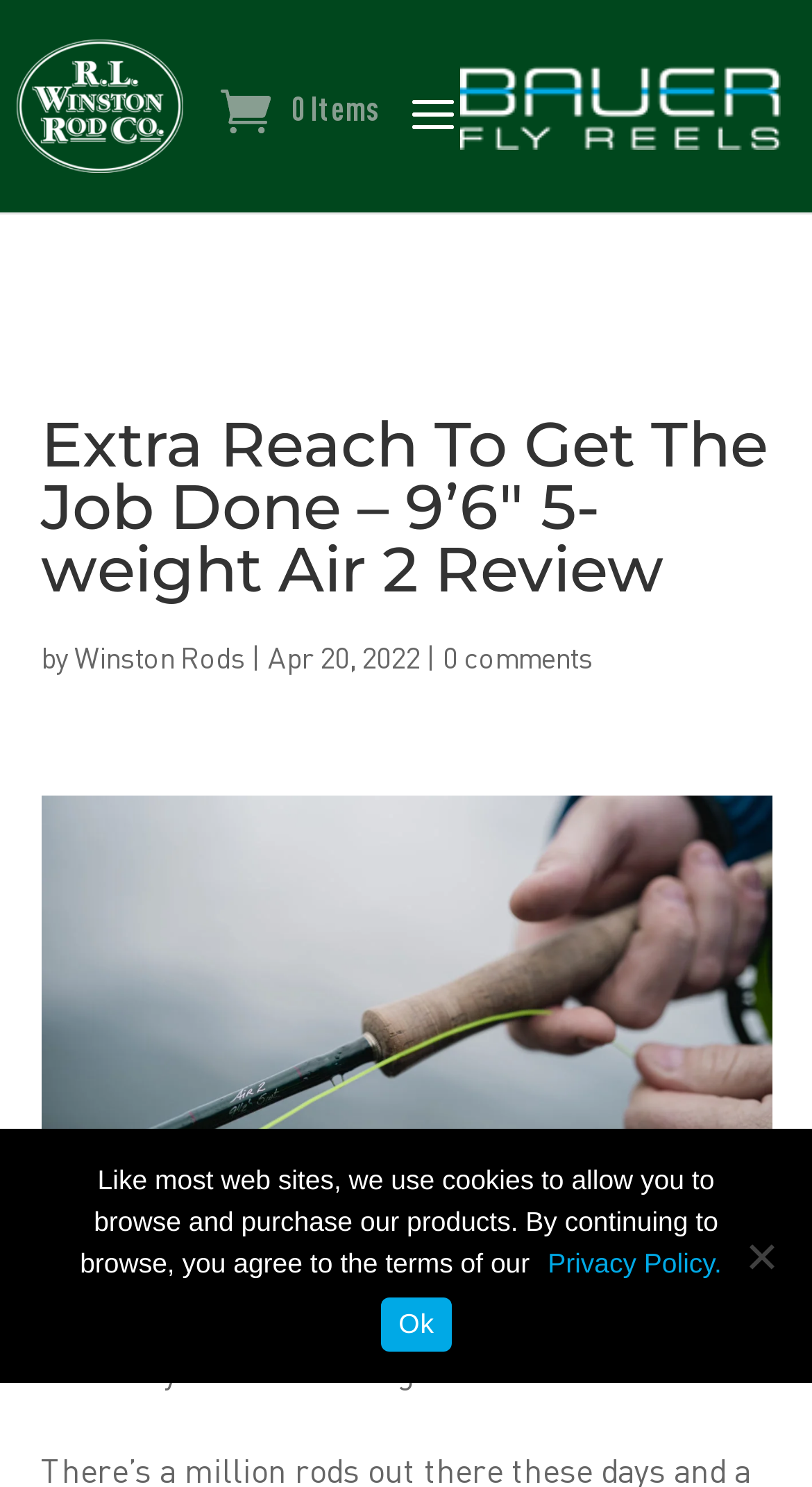Find the bounding box of the UI element described as: "Ok". The bounding box coordinates should be given as four float values between 0 and 1, i.e., [left, top, right, bottom].

[0.47, 0.873, 0.555, 0.909]